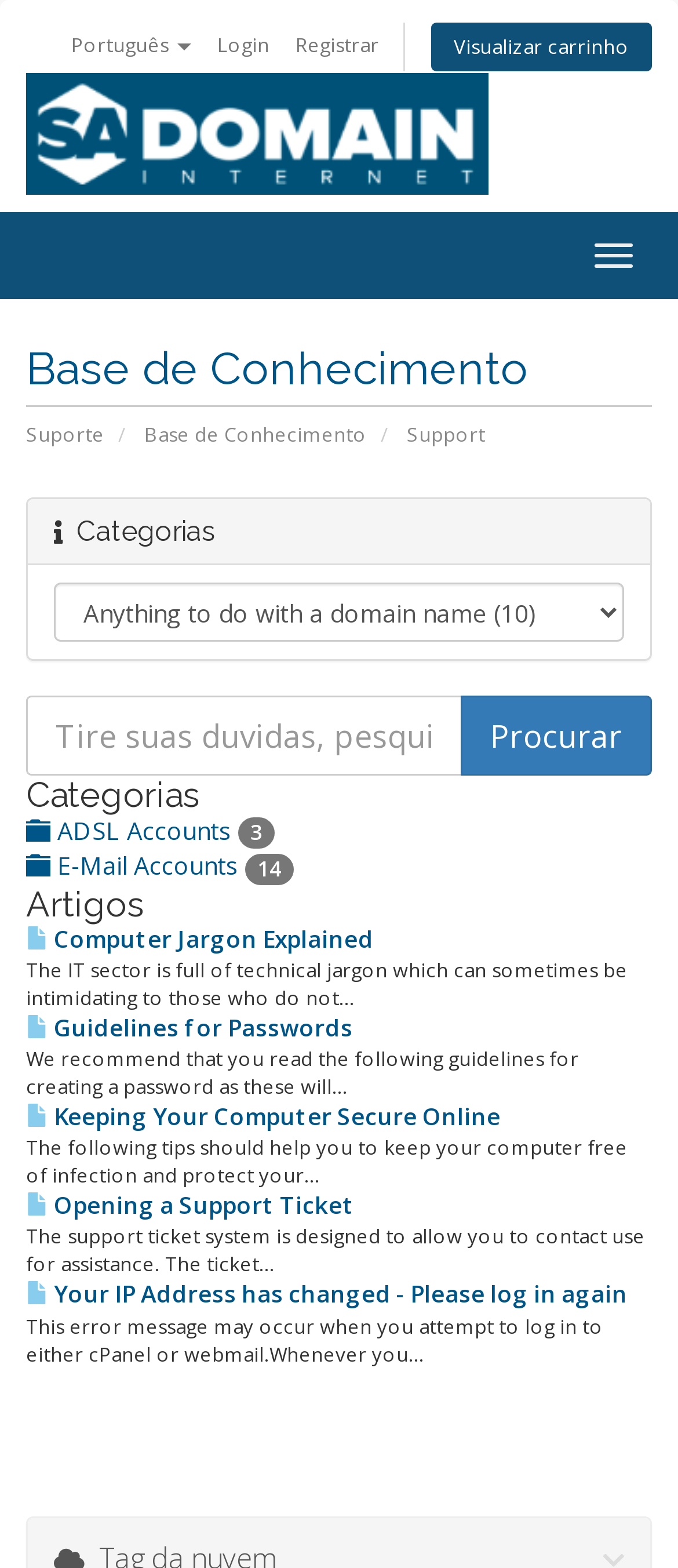Using the provided element description, identify the bounding box coordinates as (top-left x, top-left y, bottom-right x, bottom-right y). Ensure all values are between 0 and 1. Description: Opening a Support Ticket

[0.038, 0.759, 0.523, 0.779]